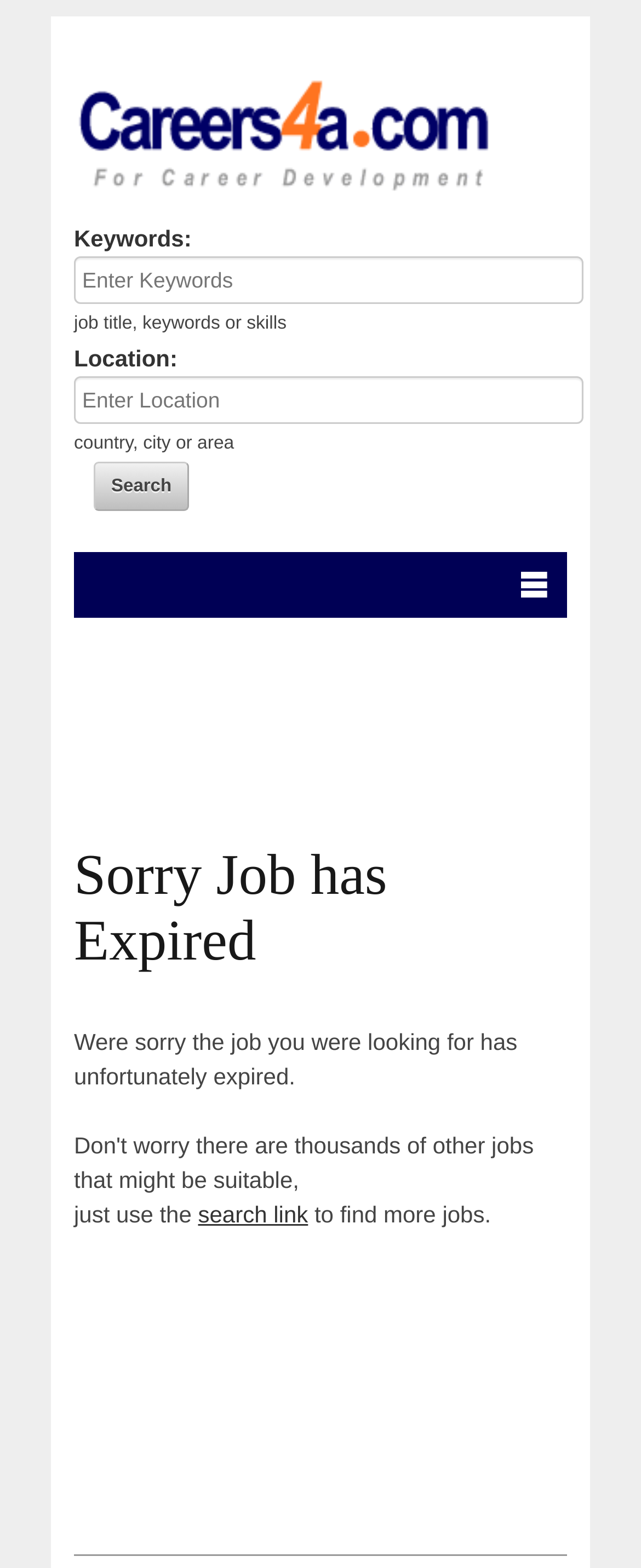Find the bounding box coordinates for the UI element whose description is: "search link". The coordinates should be four float numbers between 0 and 1, in the format [left, top, right, bottom].

[0.309, 0.766, 0.481, 0.783]